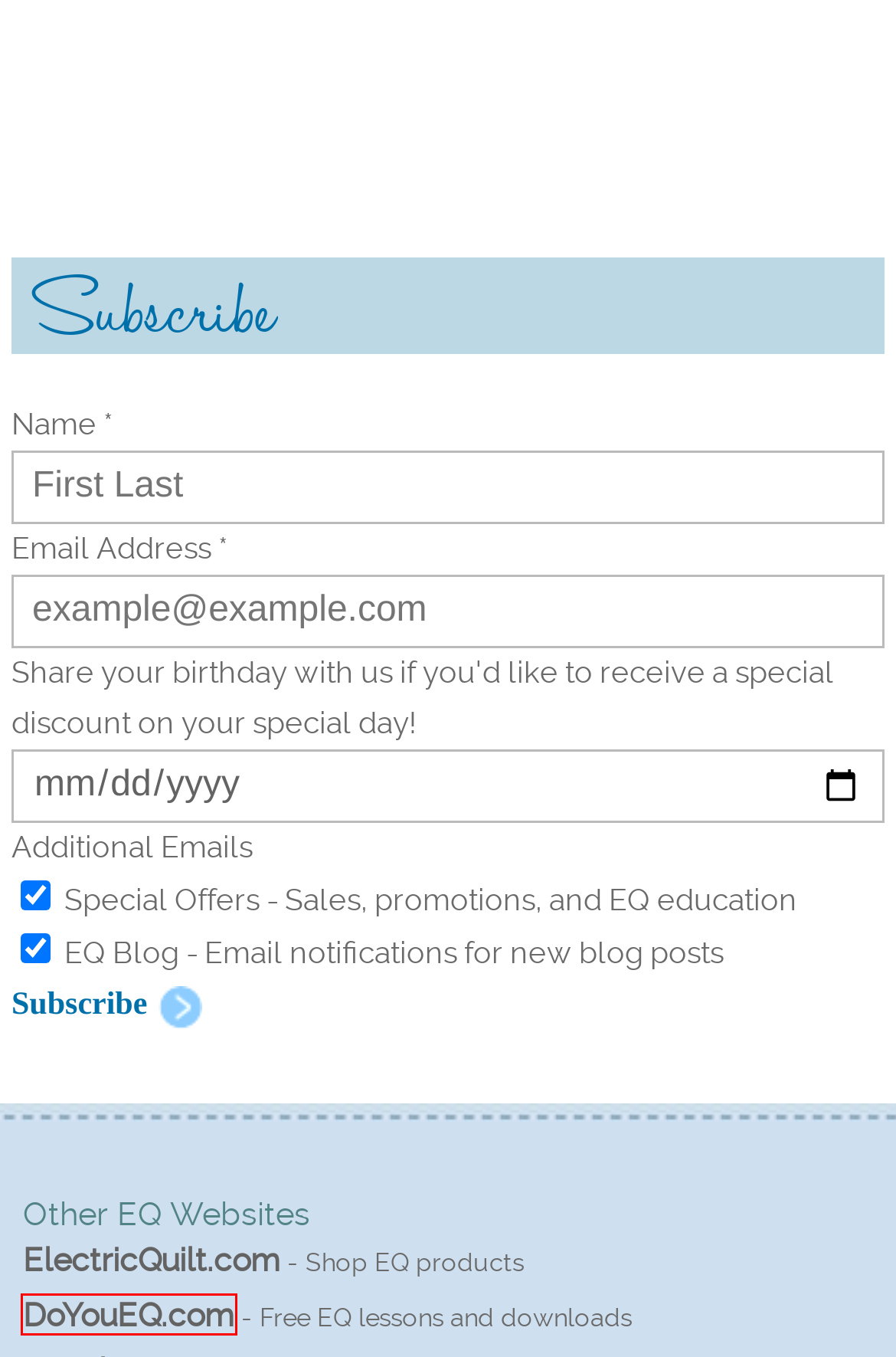You are given a screenshot of a webpage with a red rectangle bounding box around a UI element. Select the webpage description that best matches the new webpage after clicking the element in the bounding box. Here are the candidates:
A. Design Software, Books and Printables for Quilters | The Electric Quilt Company
B. Tool Tip Tuesday | The Electric Quilt Blog
C. Online and In-person Classes for Electric Quilt Software | Electric Quilt Classes
D. Quilting Designs, Lessons, and Downloads | DoYouEQ.com
E. Electric Quilt Support | Help Articles, Lessons, and Tutorial Videos
F. EQ7 Block Challenge featuring Moda Fabrics – LINK UP! | The Electric Quilt Blog
G. The Electric Quilt Blog | Behind the Mouse
H. Quick Tip Tuesday | The Electric Quilt Blog

D